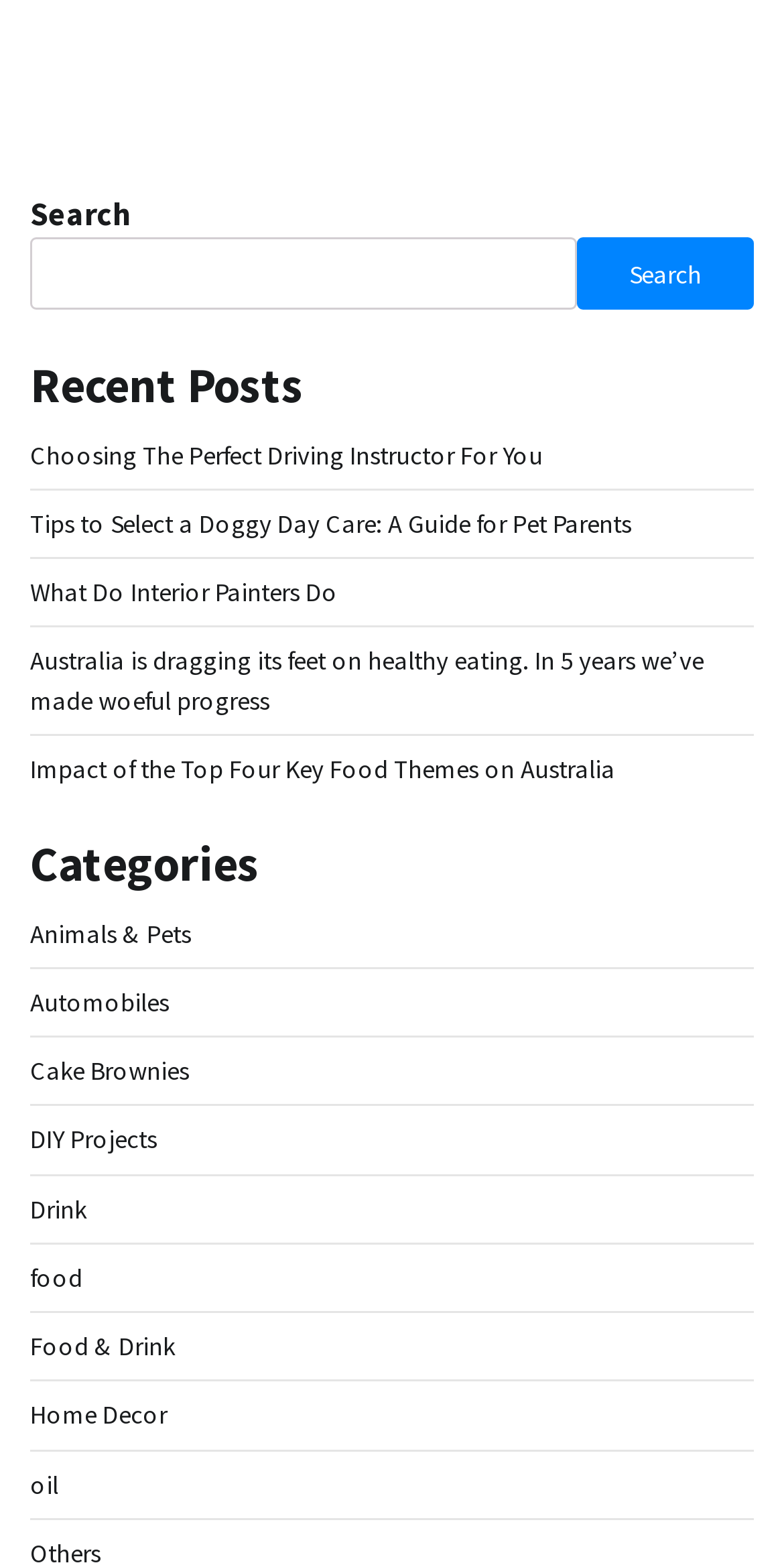Identify the bounding box coordinates for the UI element that matches this description: "oil".

[0.038, 0.939, 0.074, 0.959]